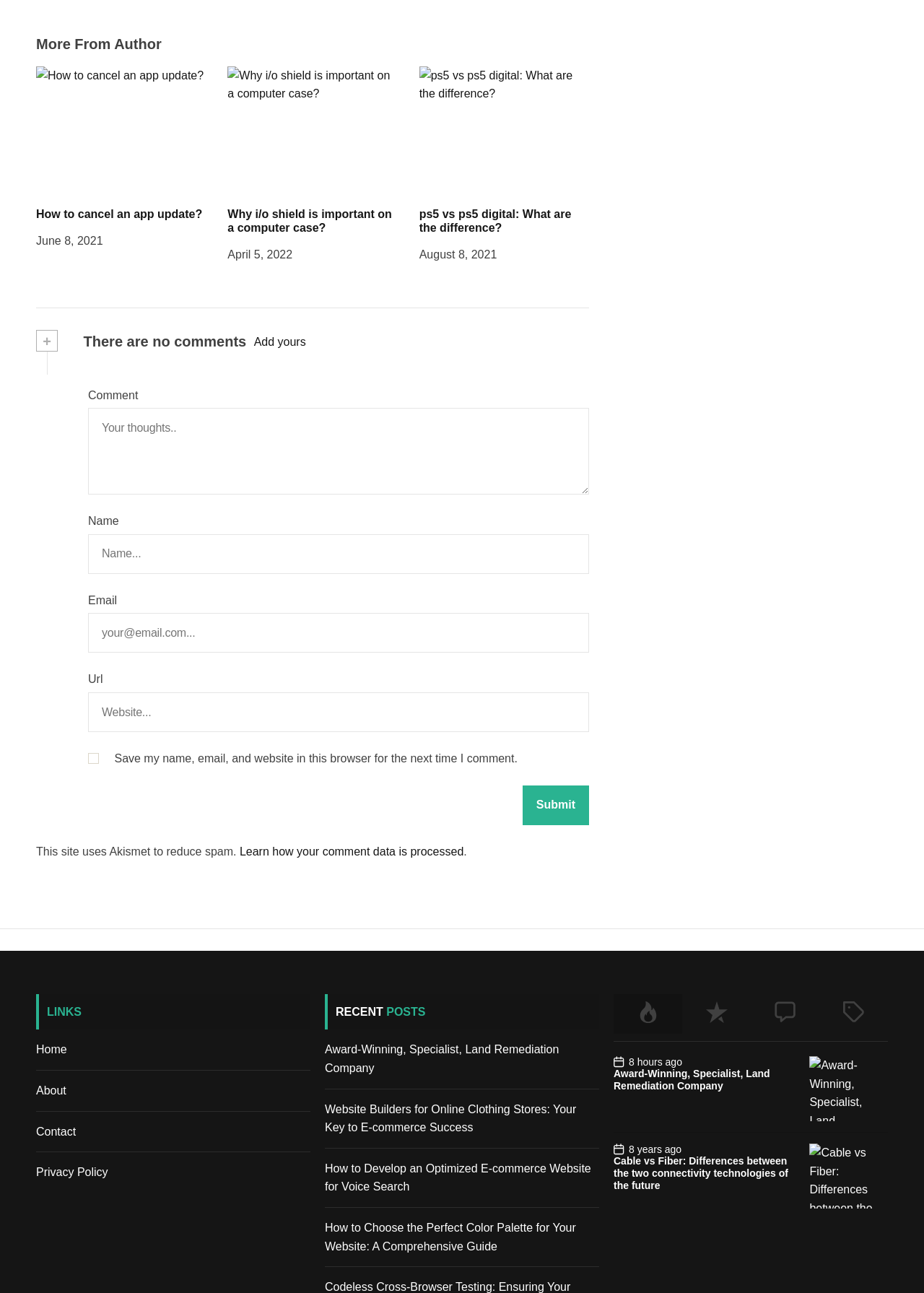Identify the bounding box coordinates of the element that should be clicked to fulfill this task: "Click on the 'Submit' button". The coordinates should be provided as four float numbers between 0 and 1, i.e., [left, top, right, bottom].

[0.565, 0.607, 0.638, 0.638]